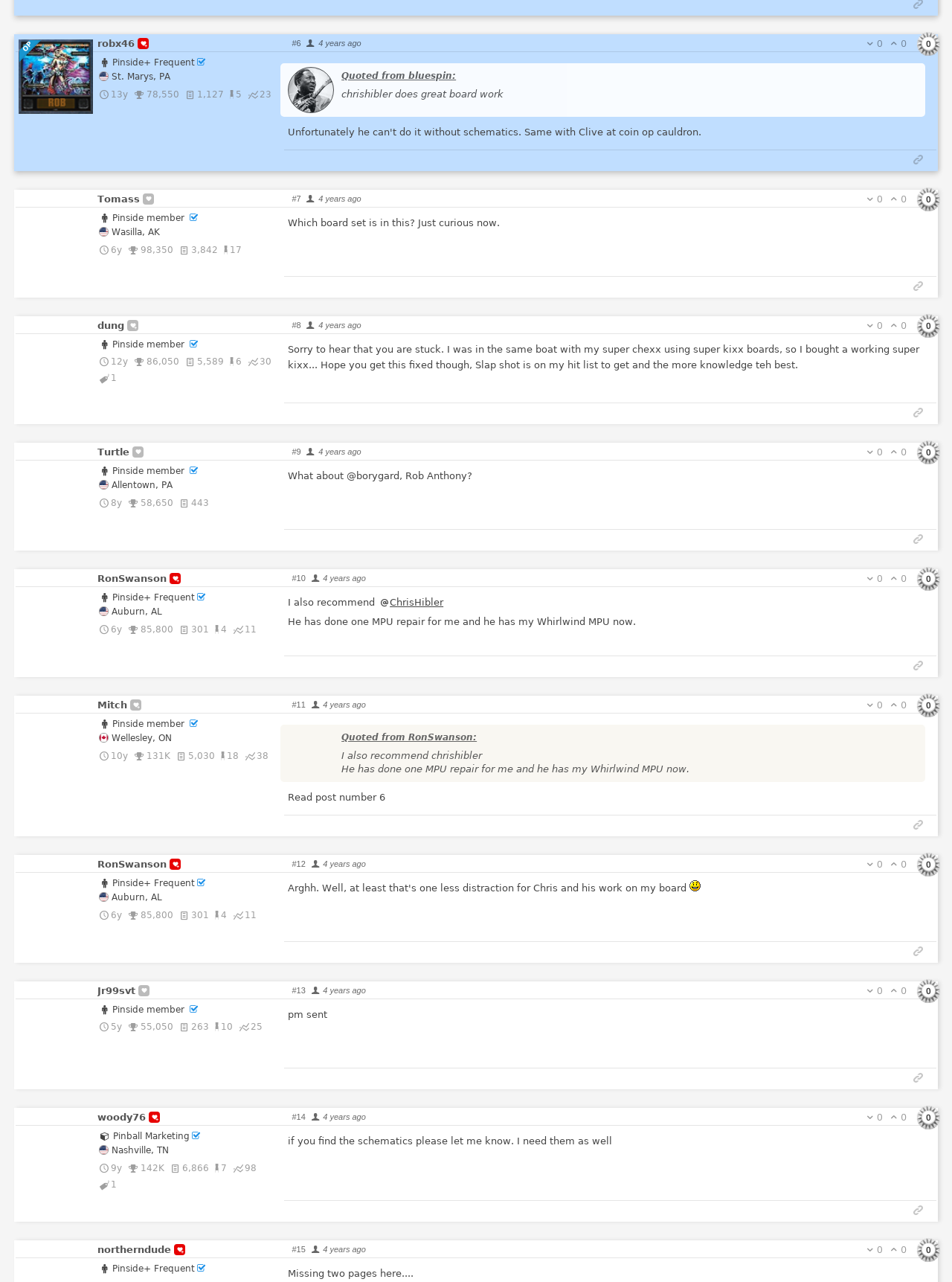Identify the bounding box coordinates of the element to click to follow this instruction: 'Click on the link to view TOM's profile'. Ensure the coordinates are four float values between 0 and 1, provided as [left, top, right, bottom].

[0.02, 0.196, 0.098, 0.206]